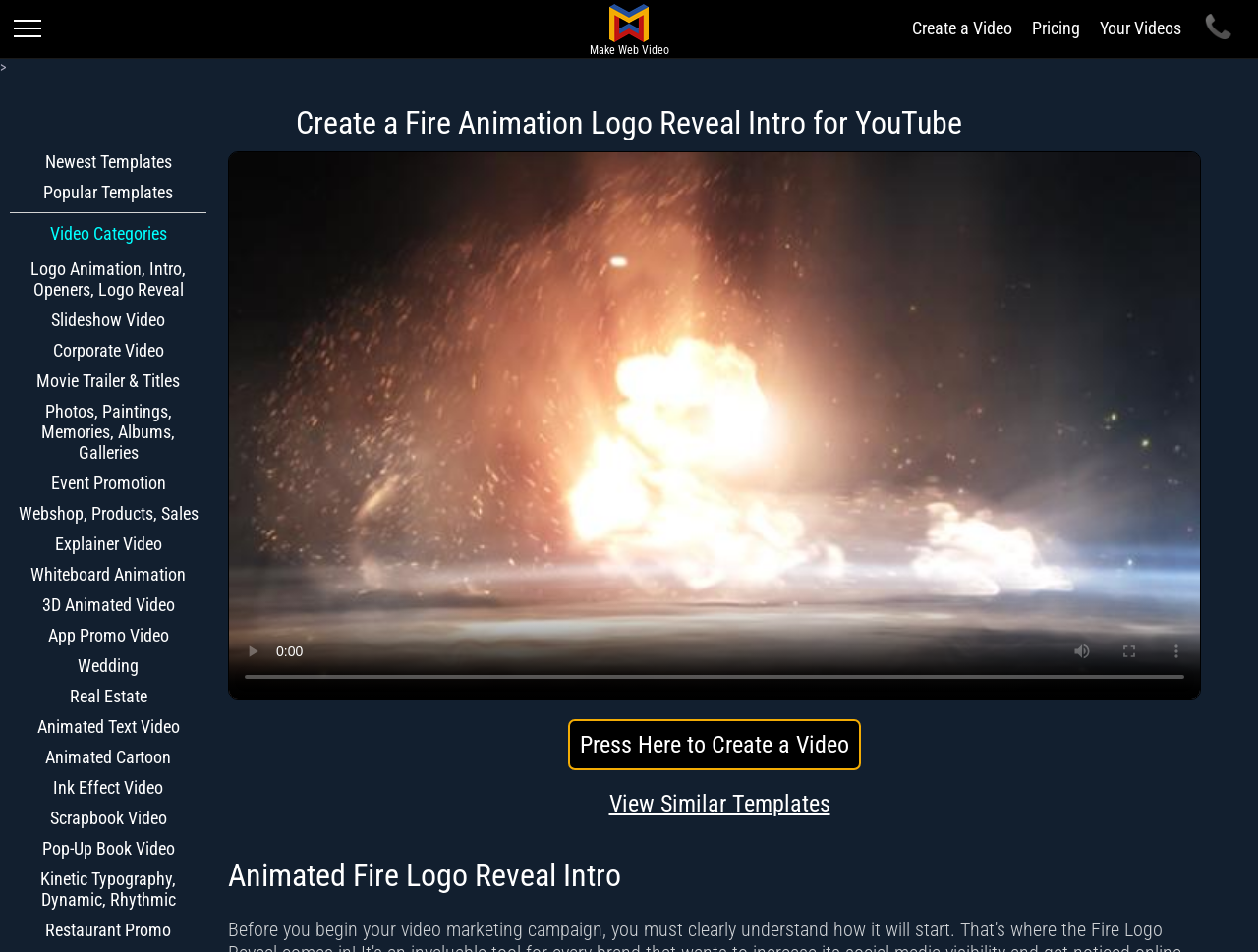Identify the bounding box coordinates for the region to click in order to carry out this instruction: "View Pricing". Provide the coordinates using four float numbers between 0 and 1, formatted as [left, top, right, bottom].

[0.82, 0.019, 0.859, 0.04]